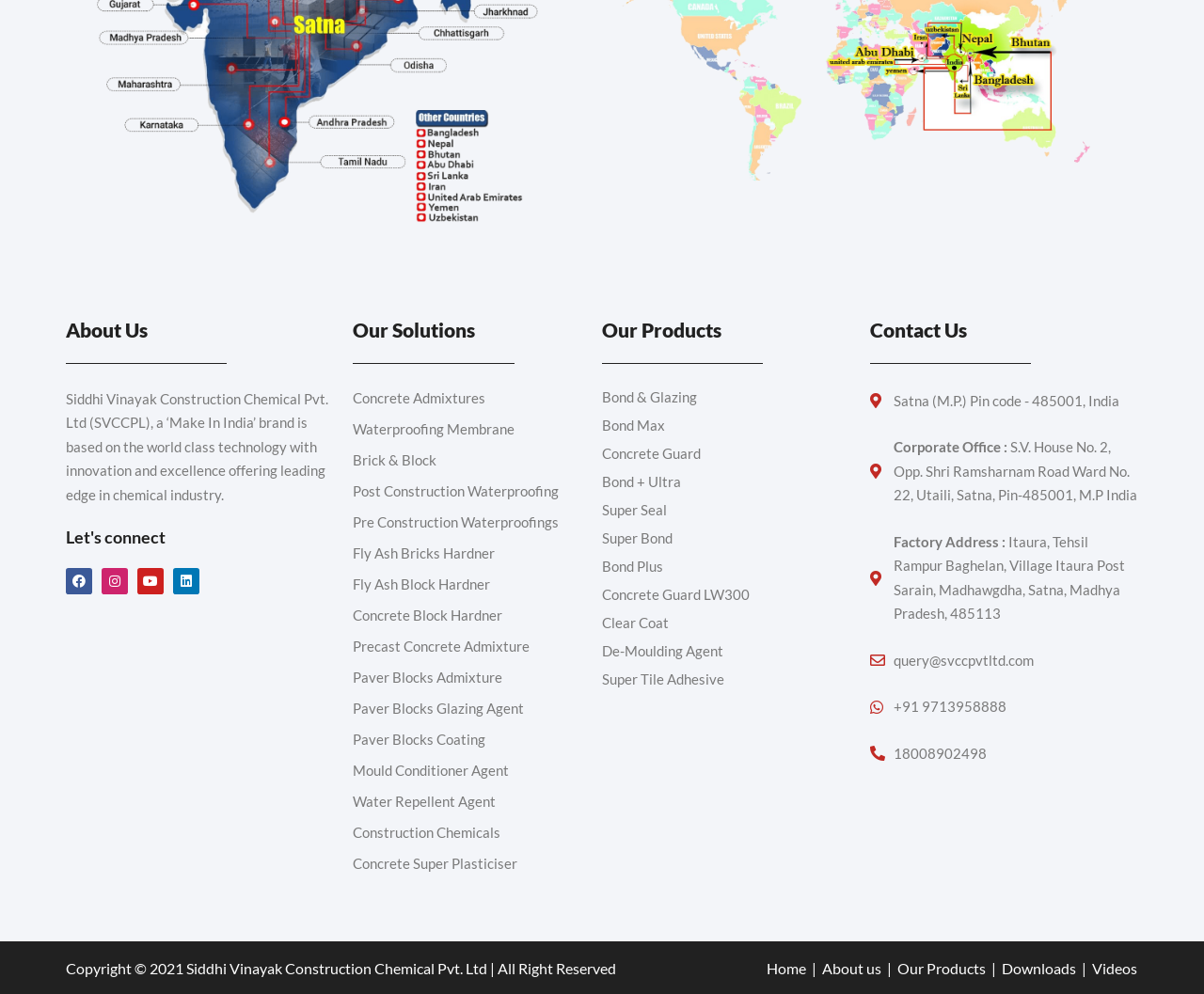Determine the bounding box coordinates of the clickable element necessary to fulfill the instruction: "Go to Home page". Provide the coordinates as four float numbers within the 0 to 1 range, i.e., [left, top, right, bottom].

[0.637, 0.965, 0.669, 0.983]